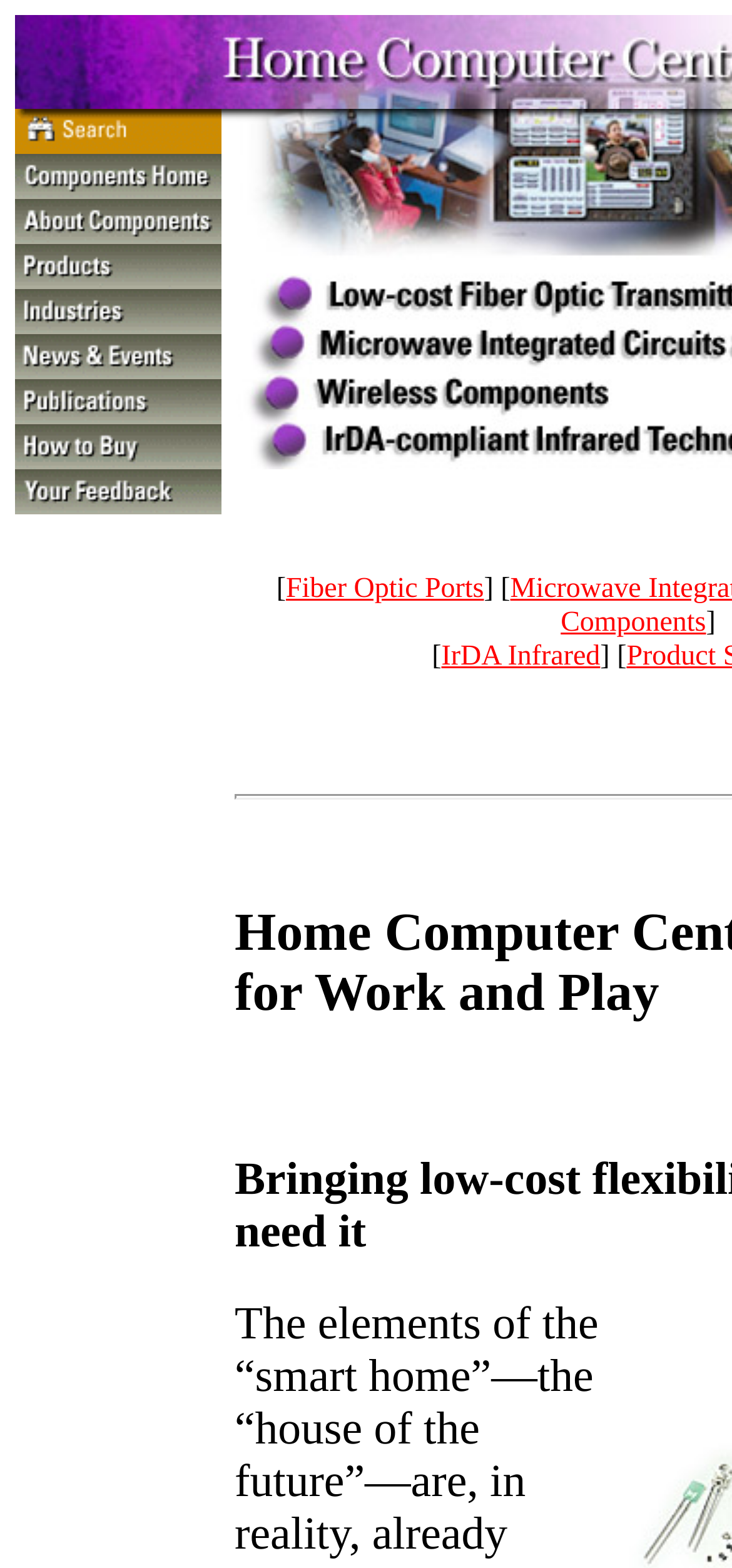Answer the question with a brief word or phrase:
What is the first menu item?

Search